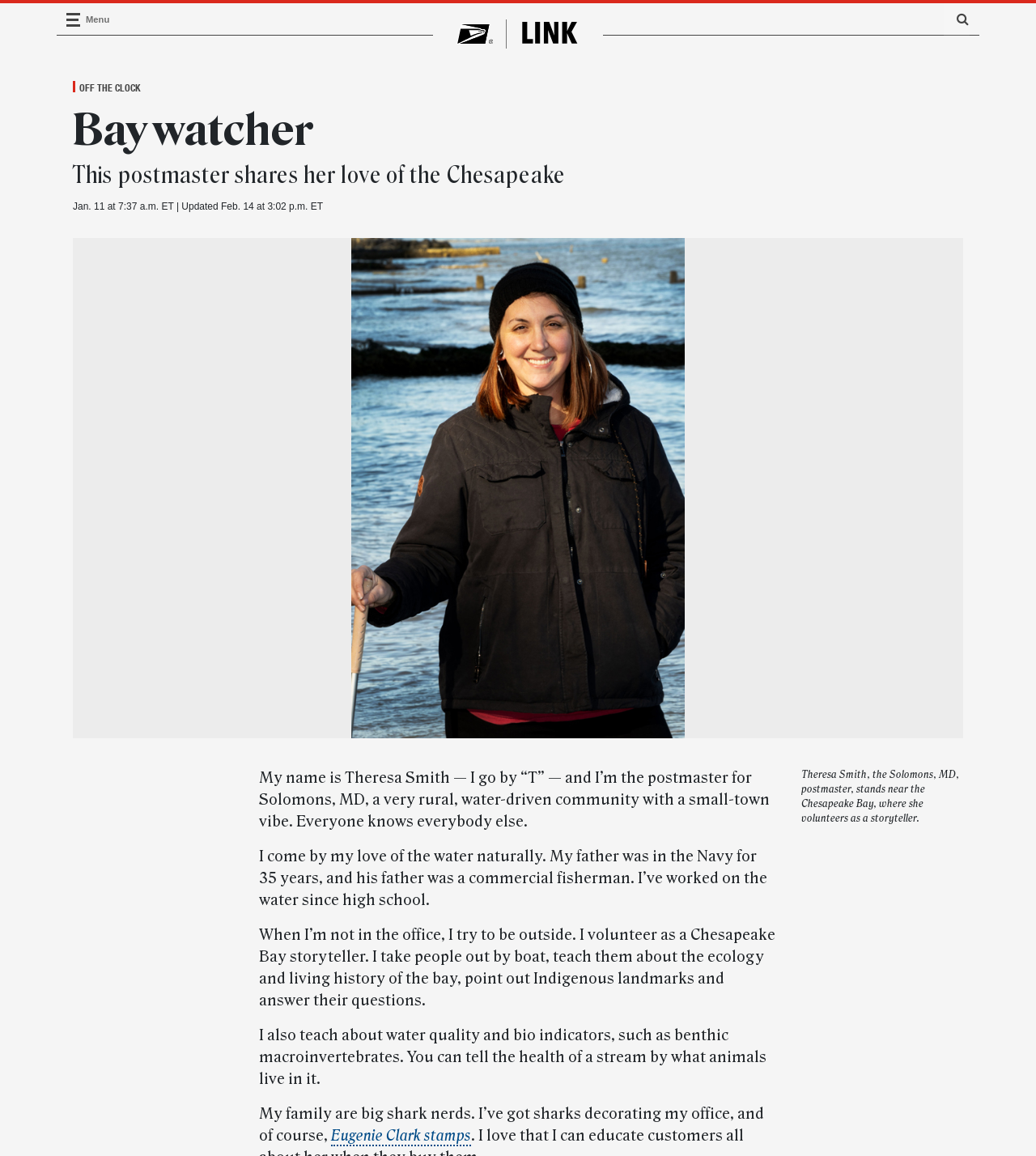Based on the element description Off the Clock, identify the bounding box coordinates for the UI element. The coordinates should be in the format (top-left x, top-left y, bottom-right x, bottom-right y) and within the 0 to 1 range.

[0.07, 0.069, 0.141, 0.083]